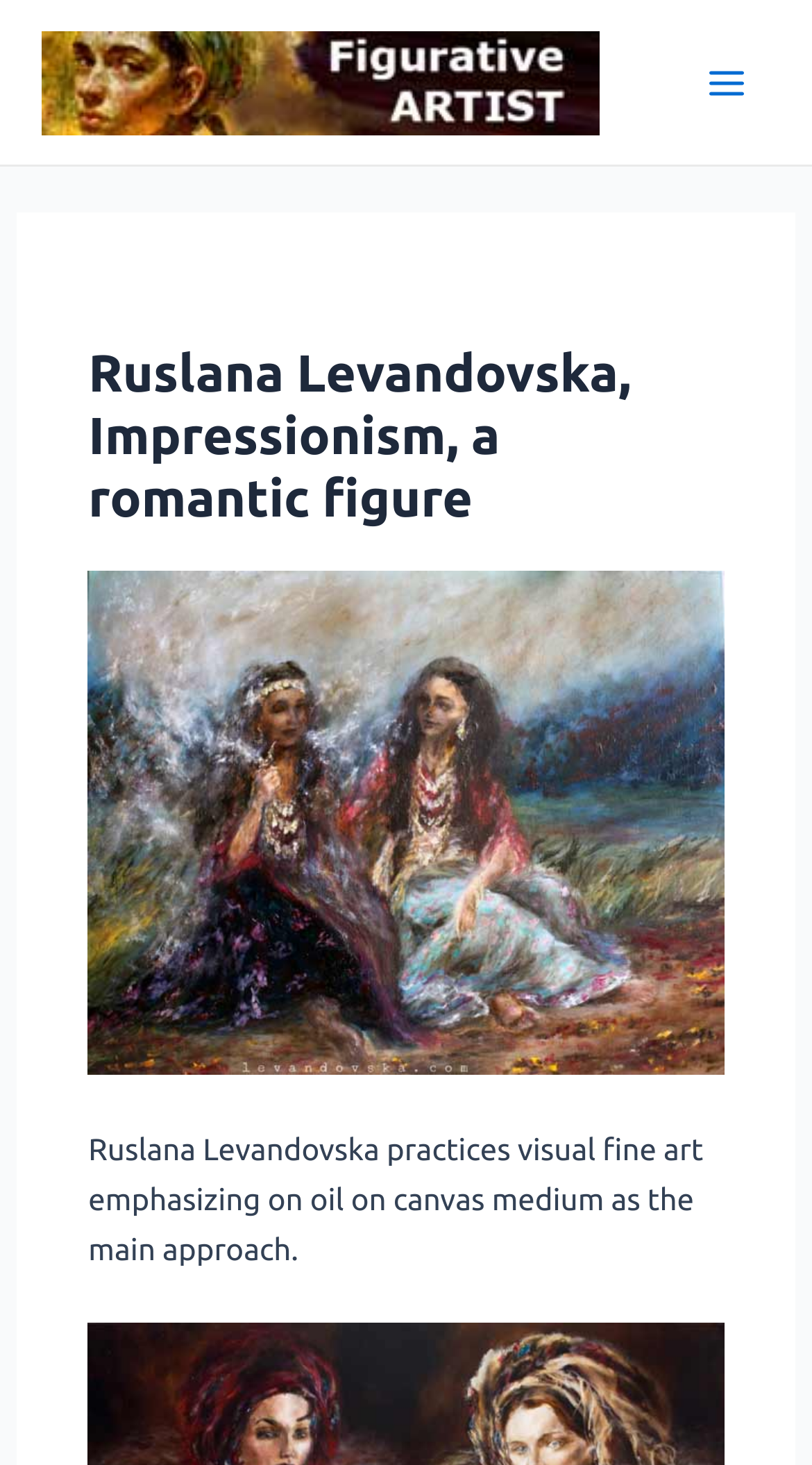Bounding box coordinates should be in the format (top-left x, top-left y, bottom-right x, bottom-right y) and all values should be floating point numbers between 0 and 1. Determine the bounding box coordinate for the UI element described as: Main Menu

[0.841, 0.027, 0.949, 0.086]